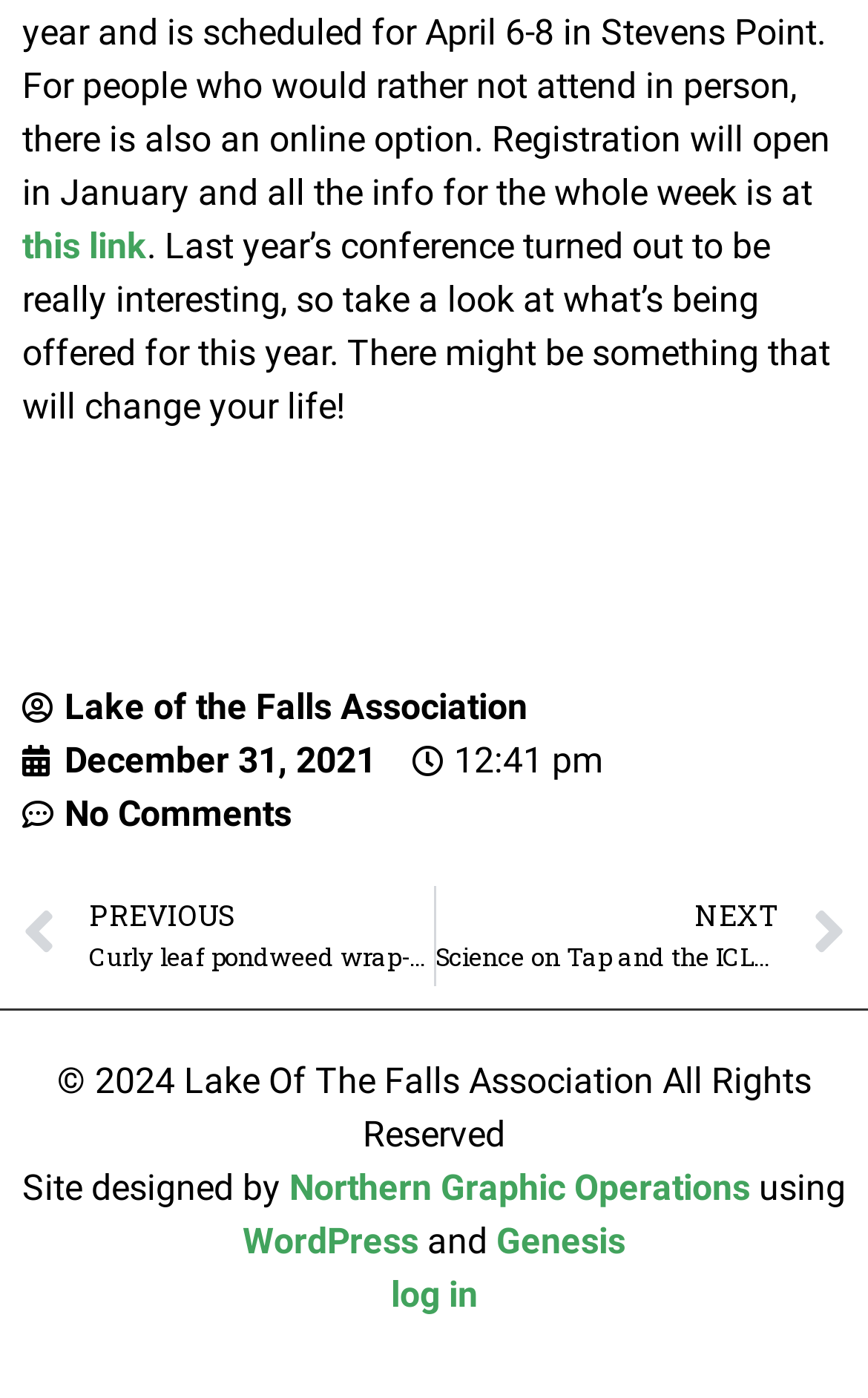What is the date of the latest article? Examine the screenshot and reply using just one word or a brief phrase.

December 31, 2021